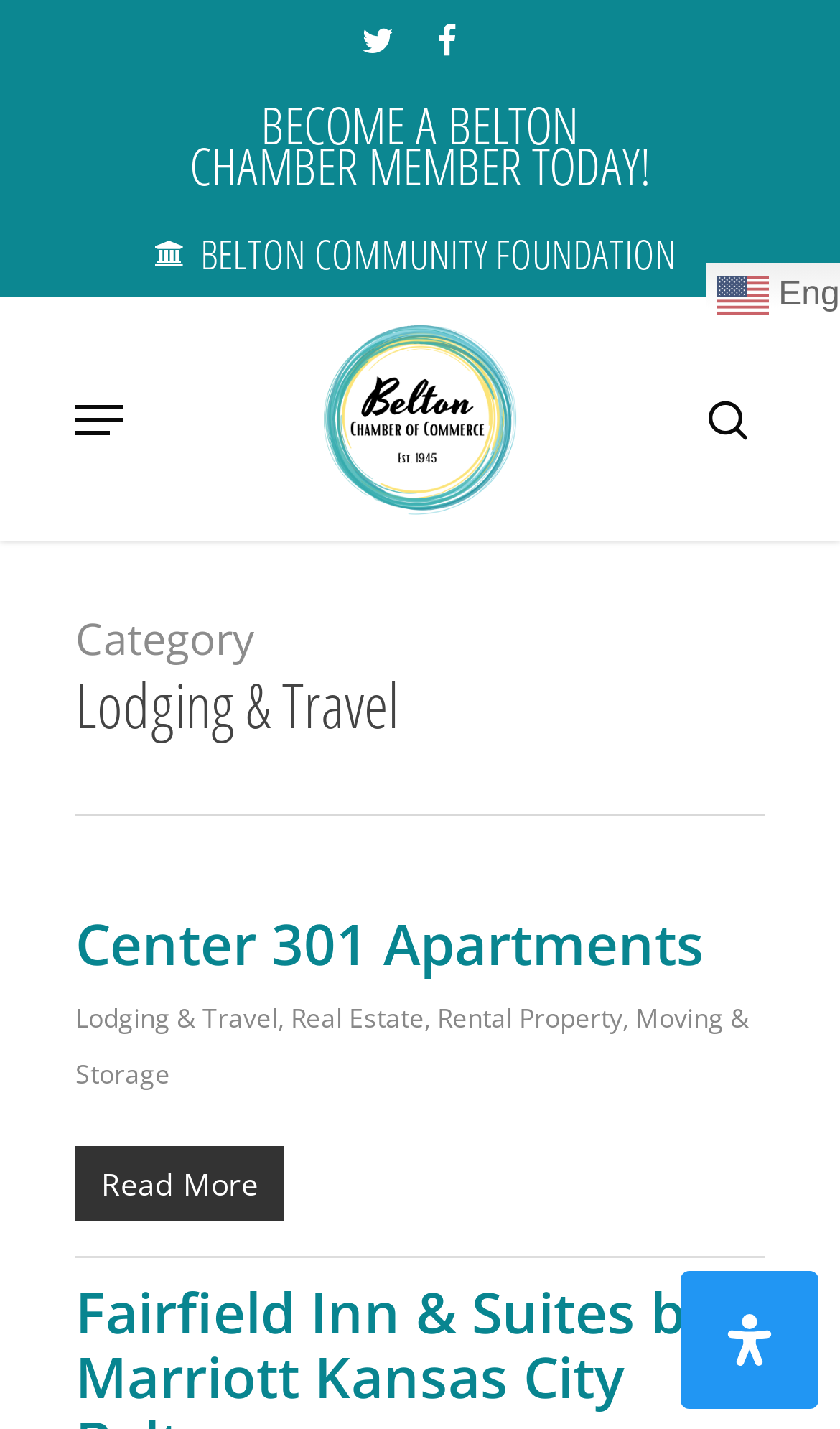Identify the bounding box coordinates for the region to click in order to carry out this instruction: "Close Search". Provide the coordinates using four float numbers between 0 and 1, formatted as [left, top, right, bottom].

[0.841, 0.341, 0.903, 0.366]